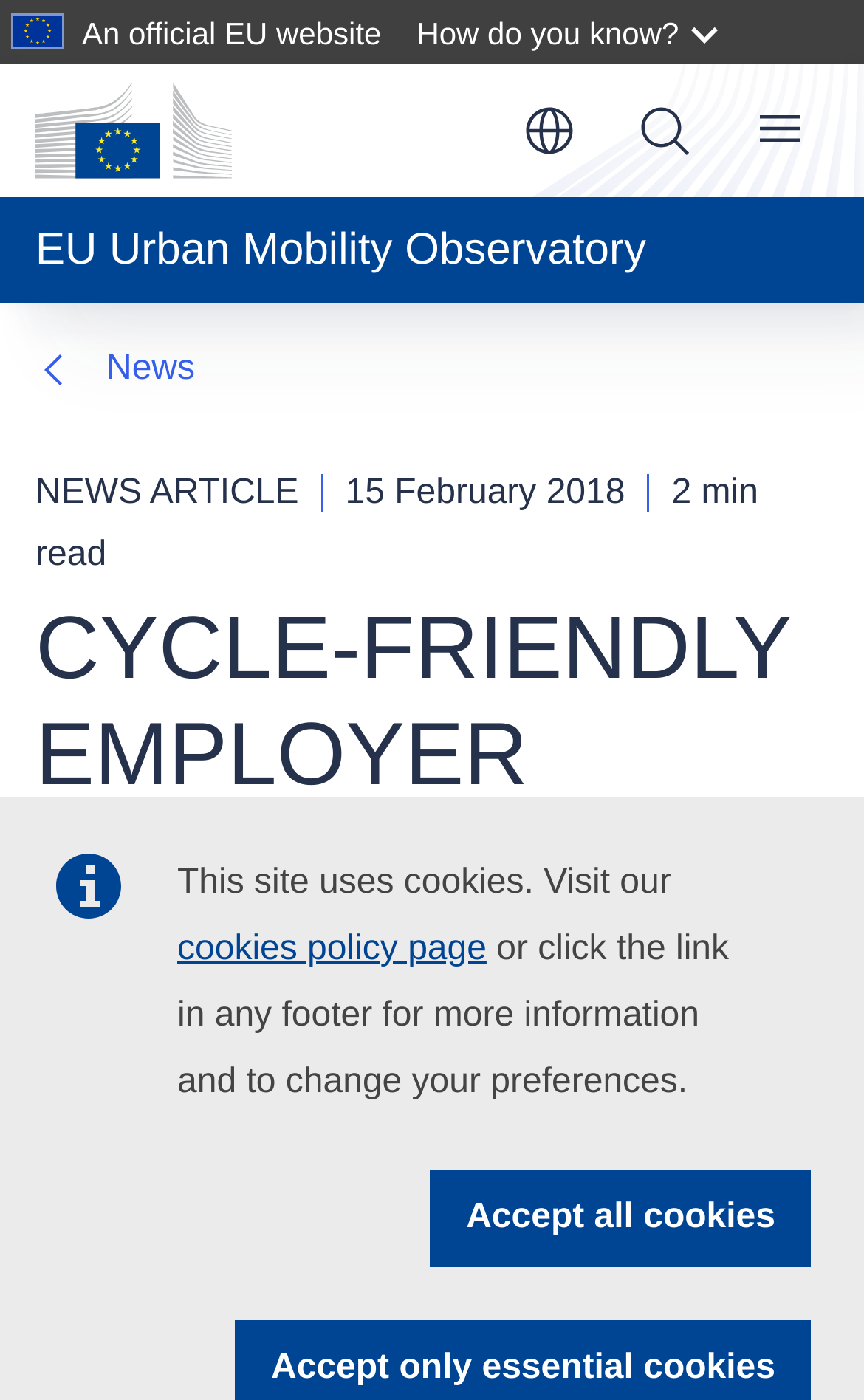Show the bounding box coordinates of the region that should be clicked to follow the instruction: "Go to home page."

[0.041, 0.059, 0.269, 0.128]